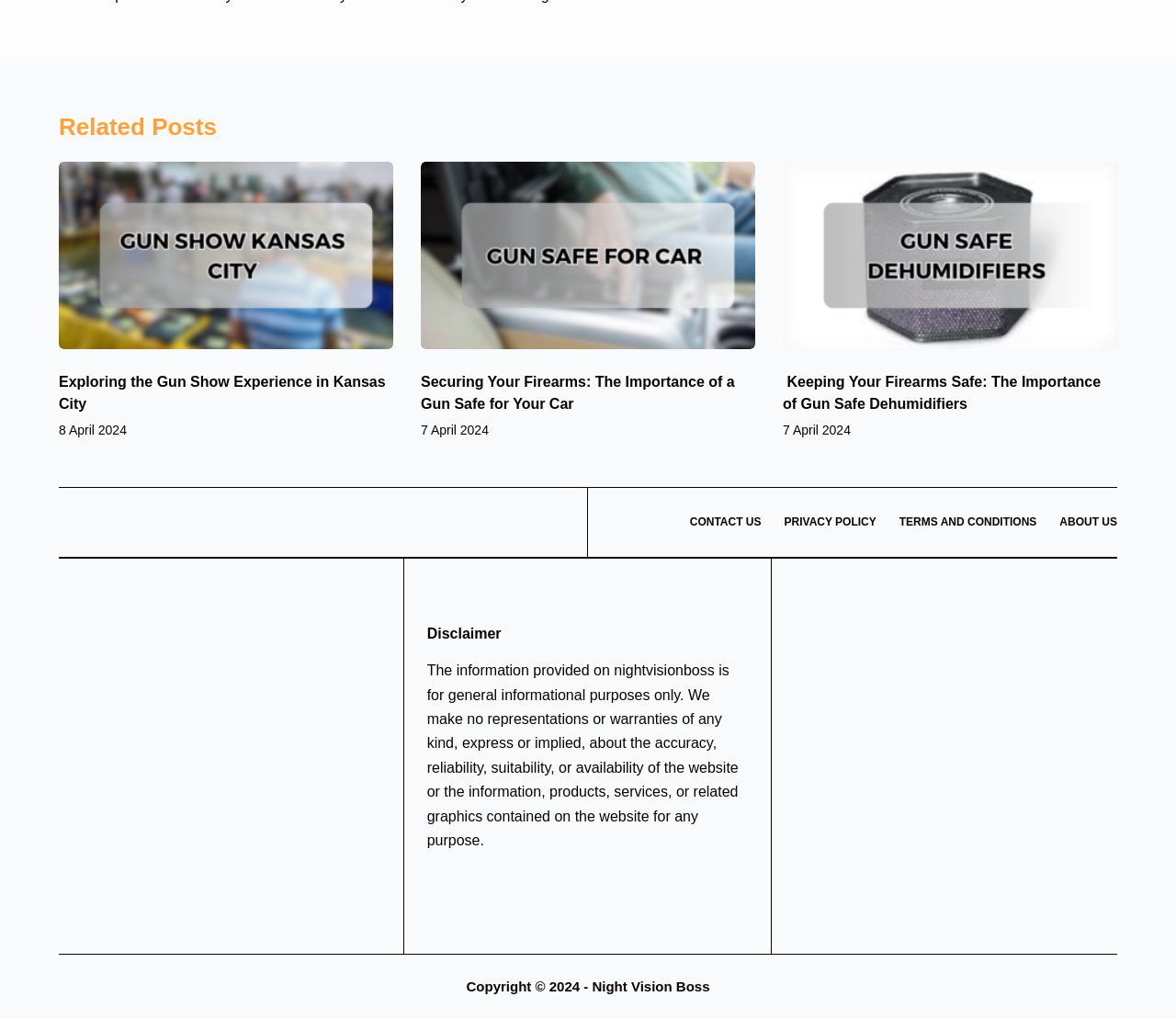What is the purpose of the website according to the disclaimer?
Kindly offer a comprehensive and detailed response to the question.

I read the disclaimer text, which states that the information provided on the website is for general informational purposes only.